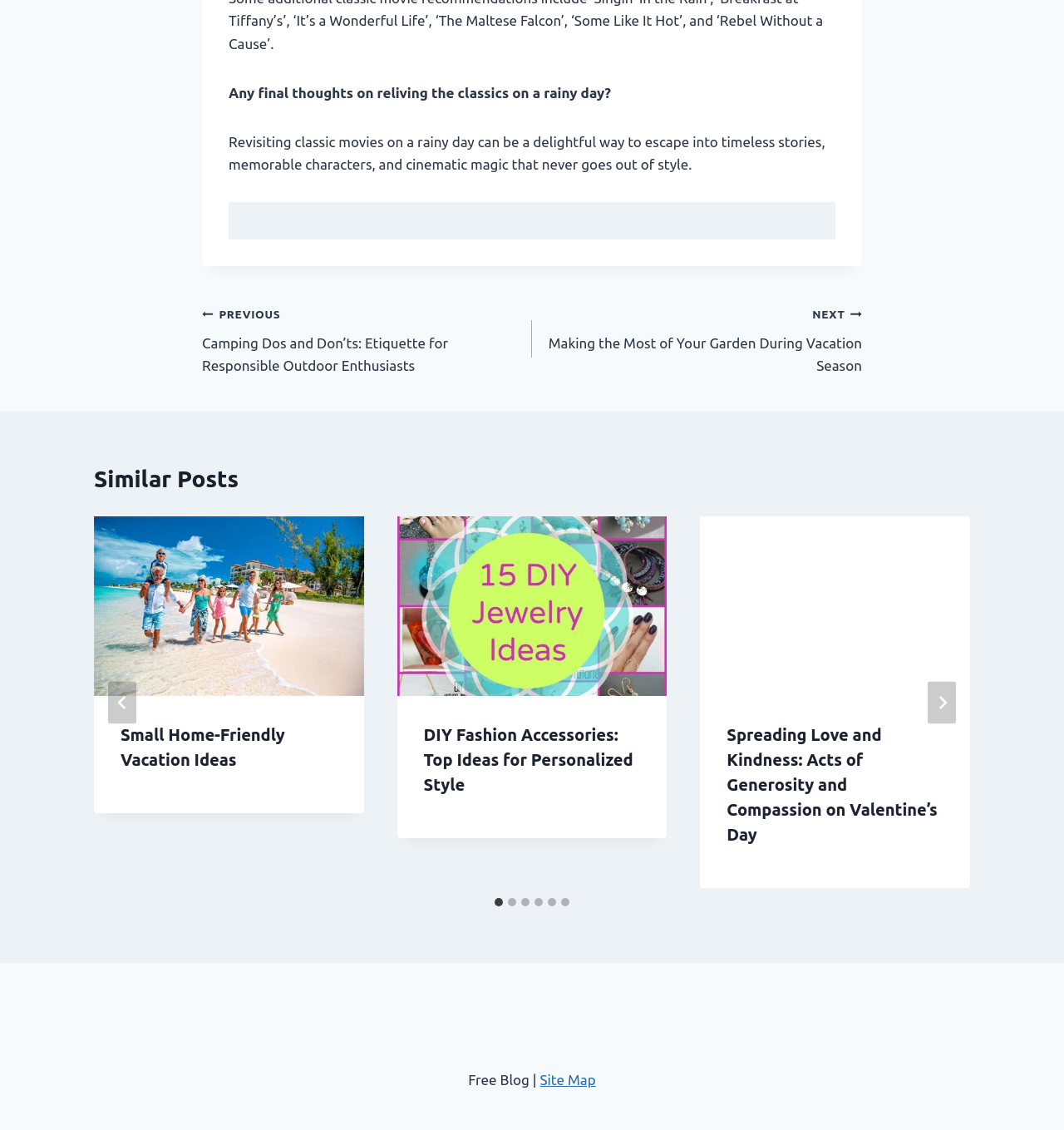Please specify the bounding box coordinates of the clickable region to carry out the following instruction: "Select the '2 of 6' slide". The coordinates should be four float numbers between 0 and 1, in the format [left, top, right, bottom].

[0.373, 0.457, 0.627, 0.786]